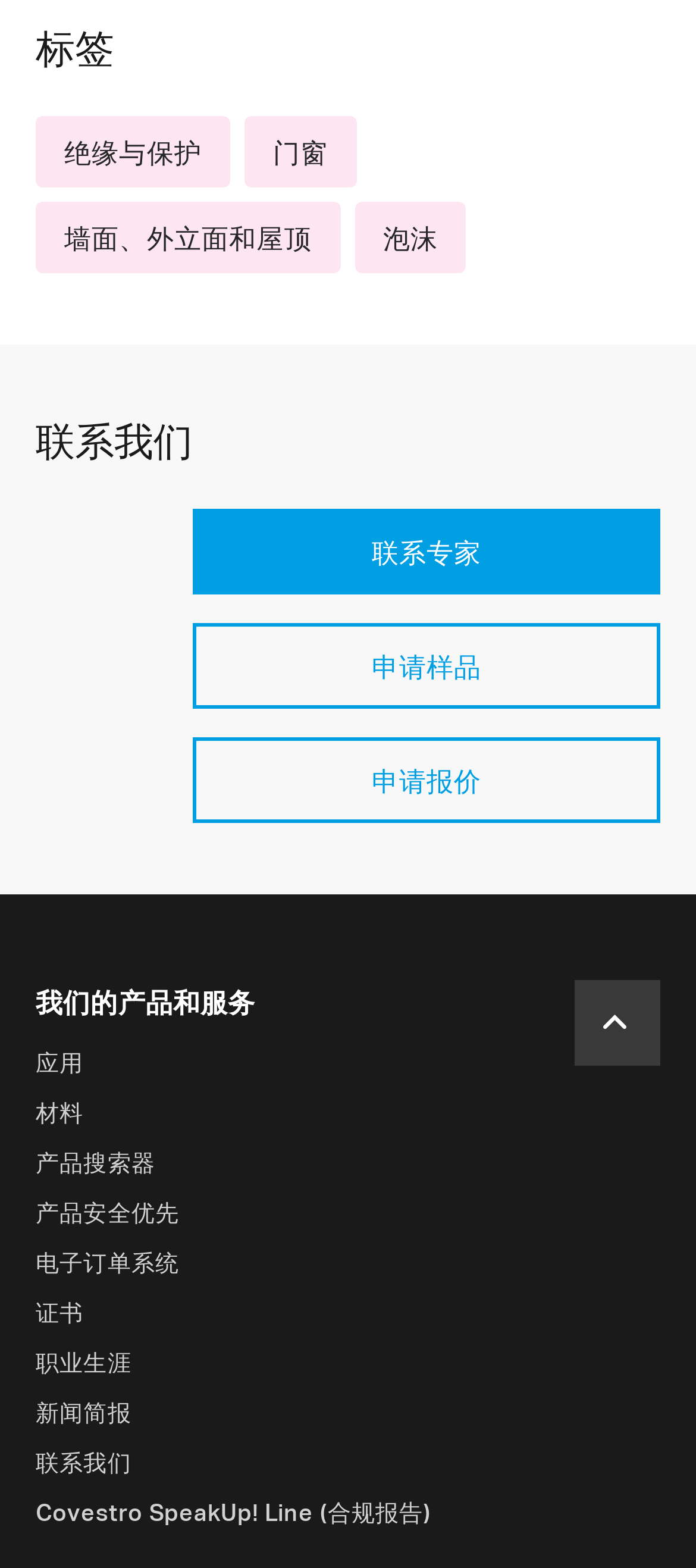Bounding box coordinates are specified in the format (top-left x, top-left y, bottom-right x, bottom-right y). All values are floating point numbers bounded between 0 and 1. Please provide the bounding box coordinate of the region this sentence describes: 材料

[0.051, 0.7, 0.12, 0.718]